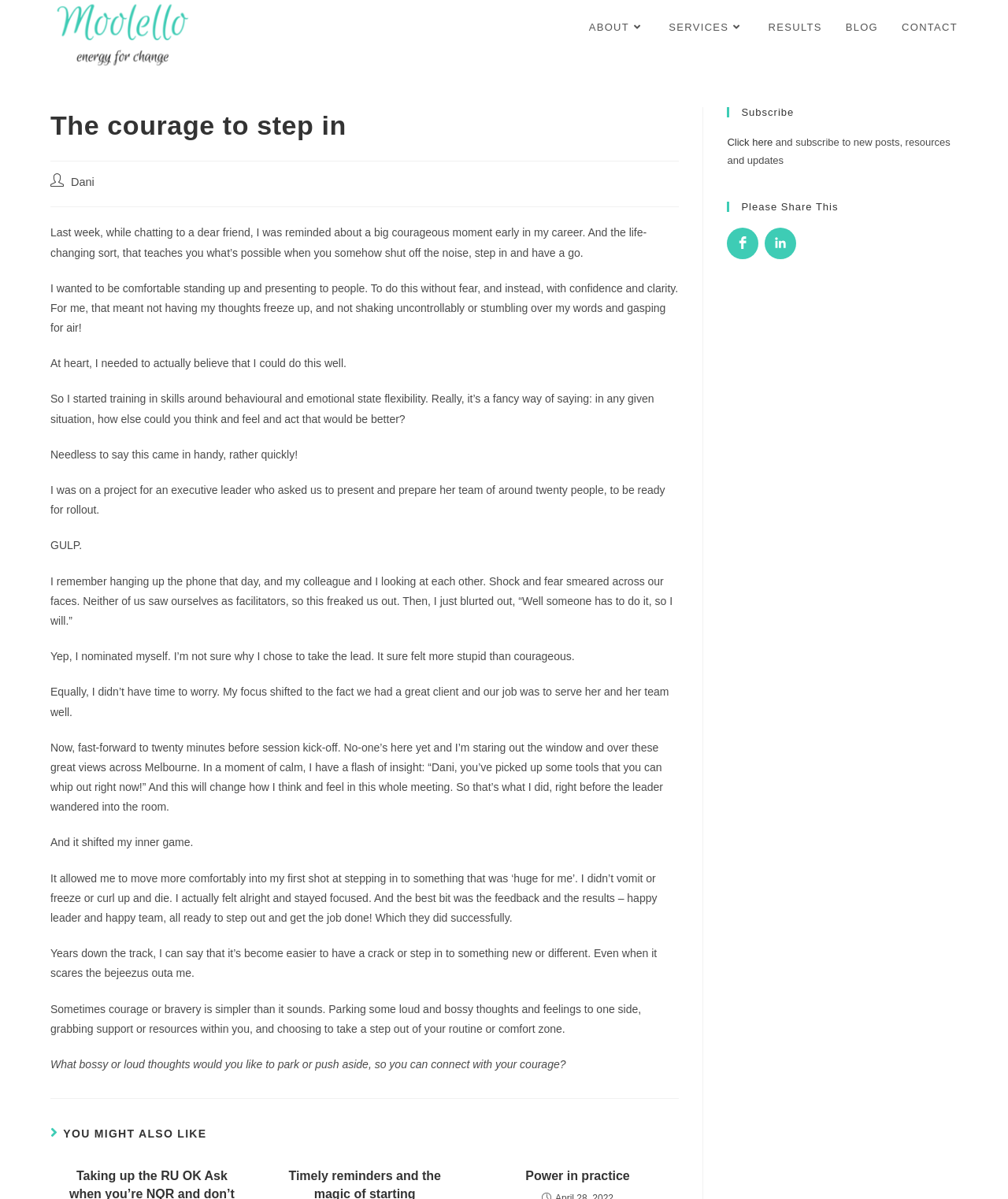What is the author's name?
Based on the image, give a concise answer in the form of a single word or short phrase.

Dani